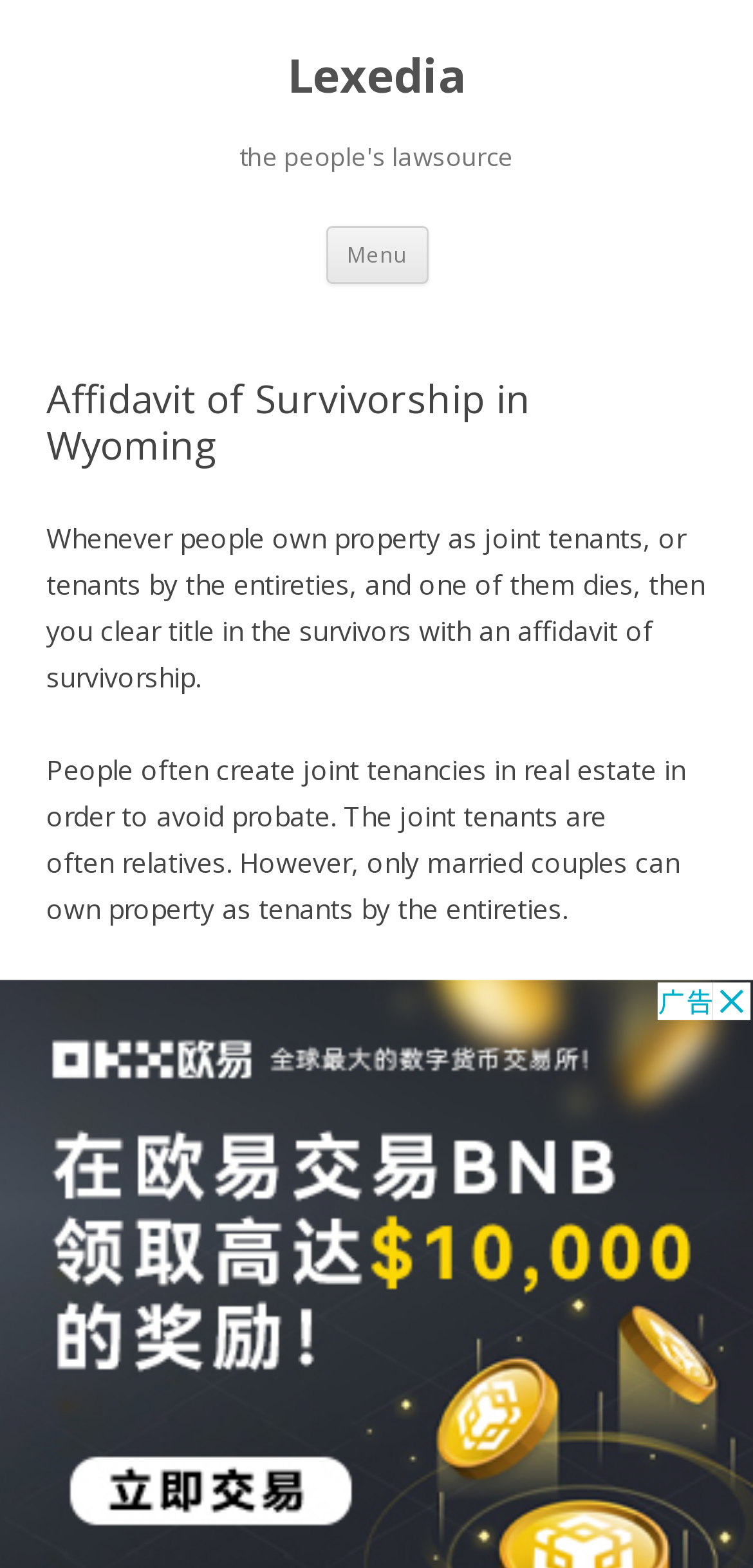What is the purpose of an affidavit of survivorship?
Based on the visual, give a brief answer using one word or a short phrase.

To clear title